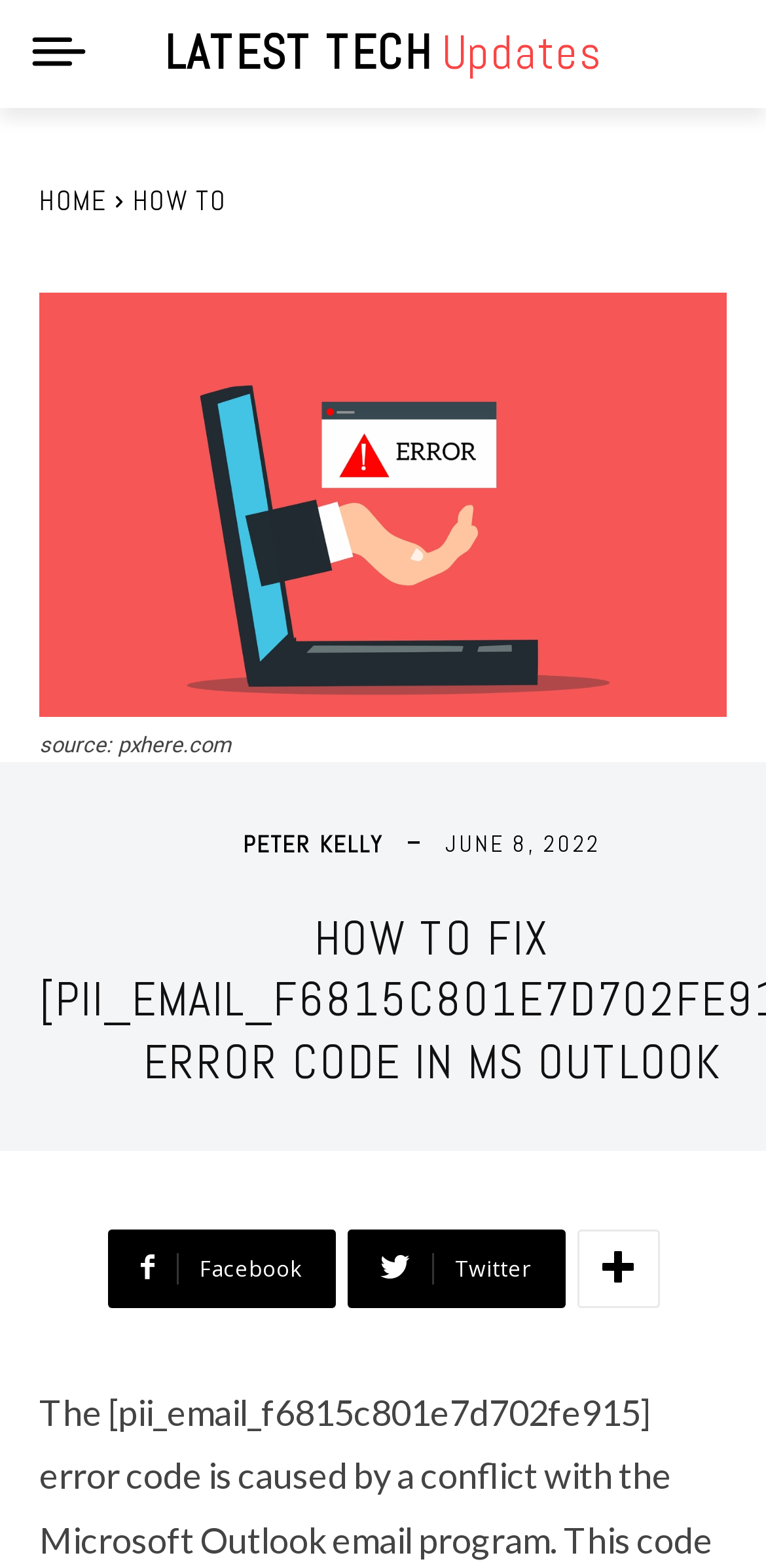Based on the image, provide a detailed response to the question:
What is the email program associated with the error code?

The error code [pii_email_f6815c801e7d702fe915] is associated with the Microsoft Outlook email program, as mentioned in the meta description and the figure caption.